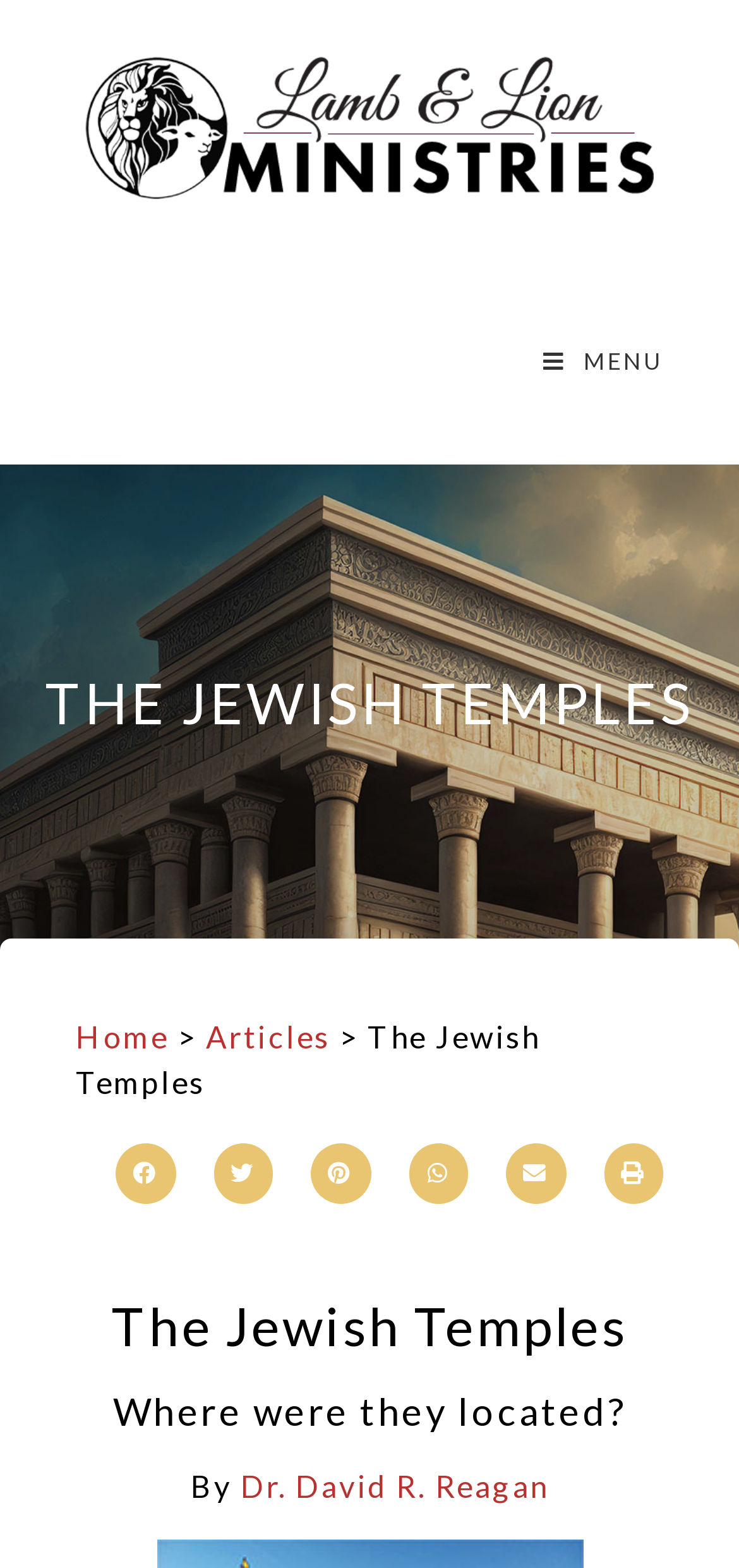Could you identify the text that serves as the heading for this webpage?

THE JEWISH TEMPLES